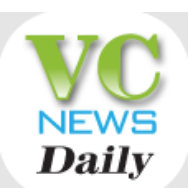What is the color of the word 'Daily'?
Can you give a detailed and elaborate answer to the question?

The word 'Daily' is written in a sophisticated black color, which suggests regular updates on important topics related to venture capital and investments.